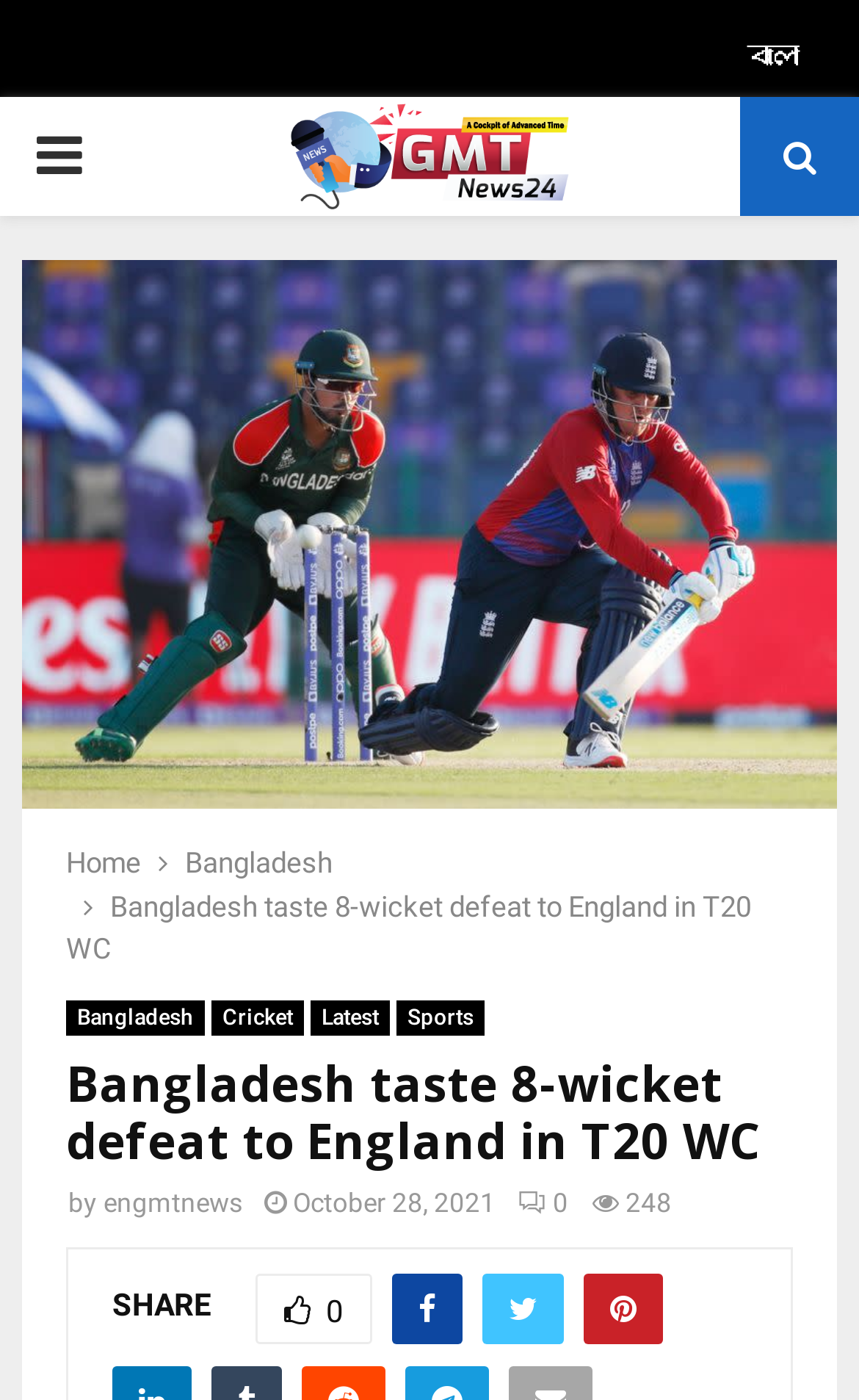Find the bounding box coordinates of the element to click in order to complete the given instruction: "Read Bangladesh cricket news."

[0.215, 0.604, 0.387, 0.628]